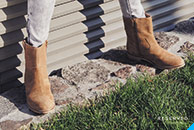Provide a comprehensive description of the image.

The image showcases a stylish pair of brown suede ankle boots, embodying a blend of comfort and modern design. The boots are positioned on a textured rock surface, framed by a patch of lush green grass, which highlights their earthy tones. The backdrop features a subtle corrugated metal panel, adding an urban feel to the scene. These boots are part of the RESERVED autumn collection, designed to cater to the refined tastes of modern men who appreciate both style and practicality. Ideal for casual outings or more laid-back environments, they exemplify the perfect balance between elegance and relaxed sophistication.